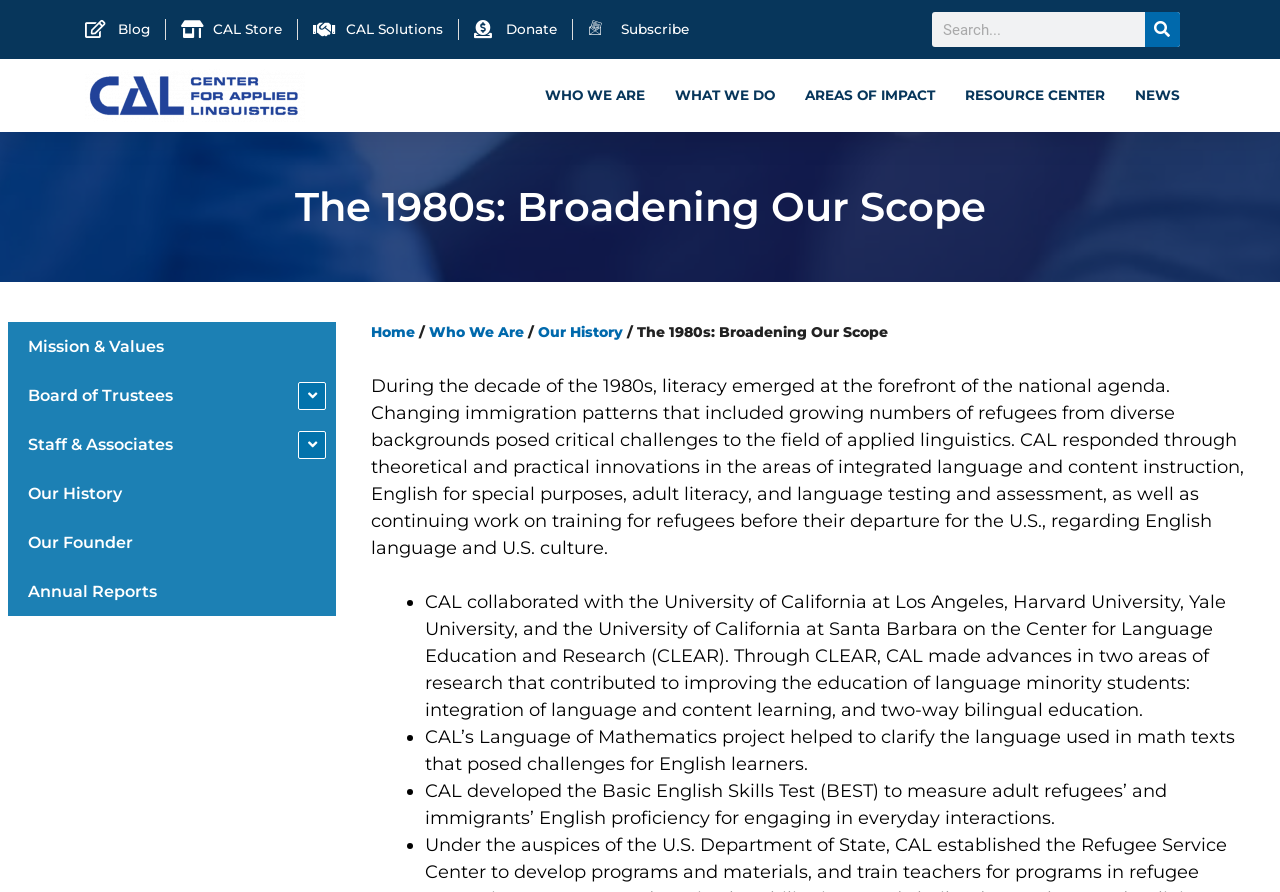What is the decade being described in the main content?
Examine the image closely and answer the question with as much detail as possible.

I found the answer by reading the main content of the webpage, which describes the activities and achievements of the Center for Applied Linguistics during the 1980s.